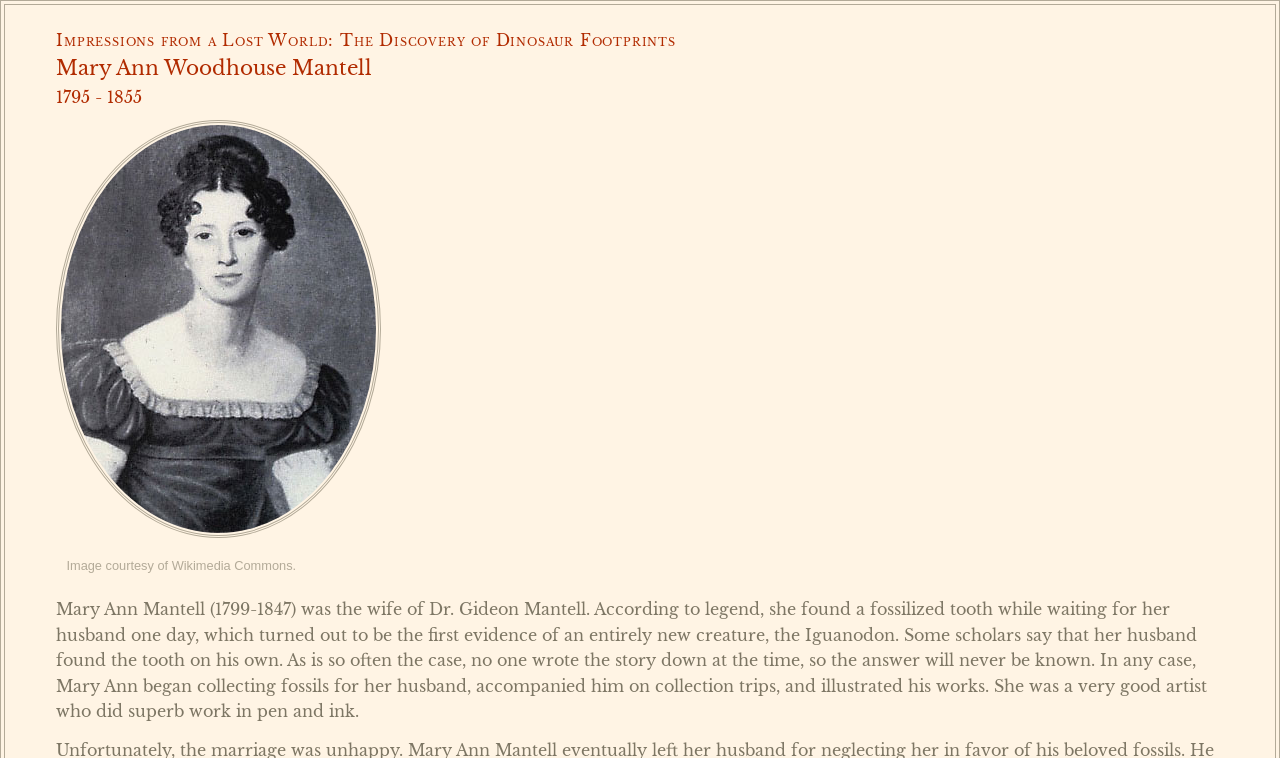Who is the wife of Dr. Gideon Mantell?
Look at the screenshot and respond with a single word or phrase.

Mary Ann Mantell